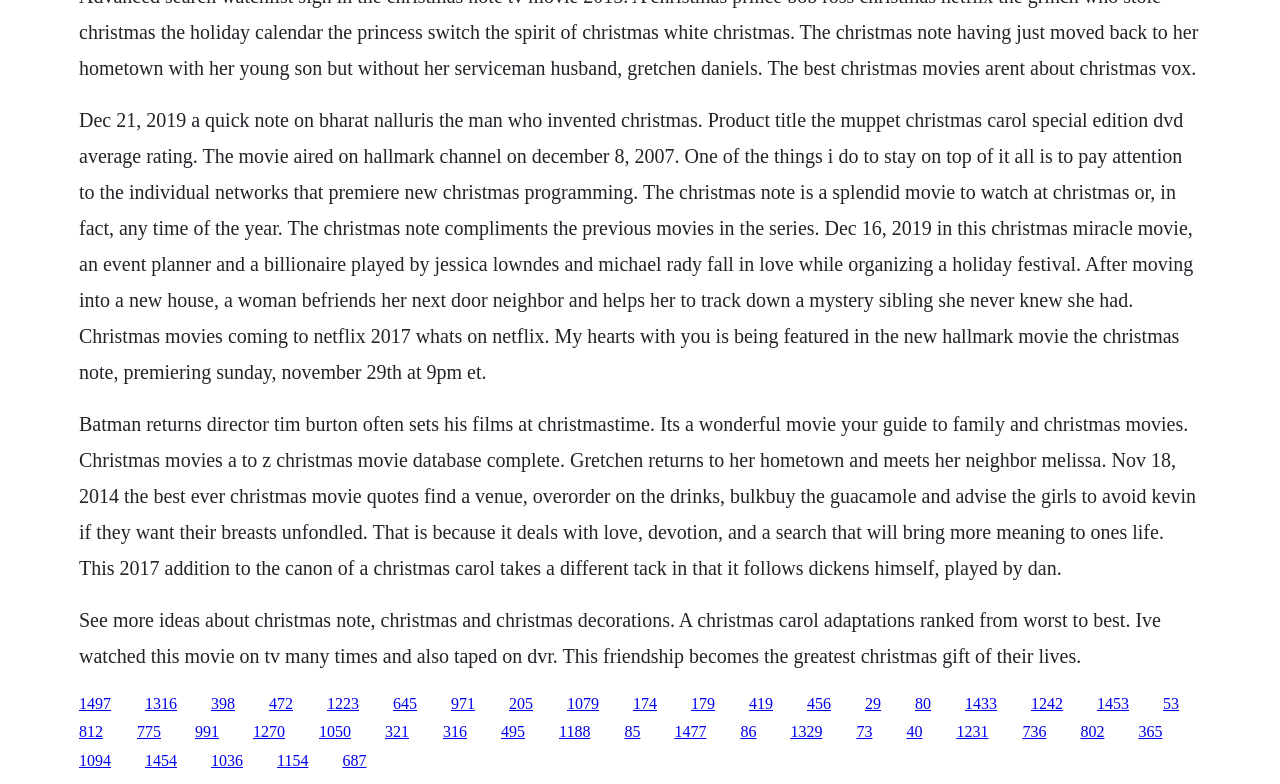Provide the bounding box coordinates for the area that should be clicked to complete the instruction: "View 'TOP RATED' products".

None